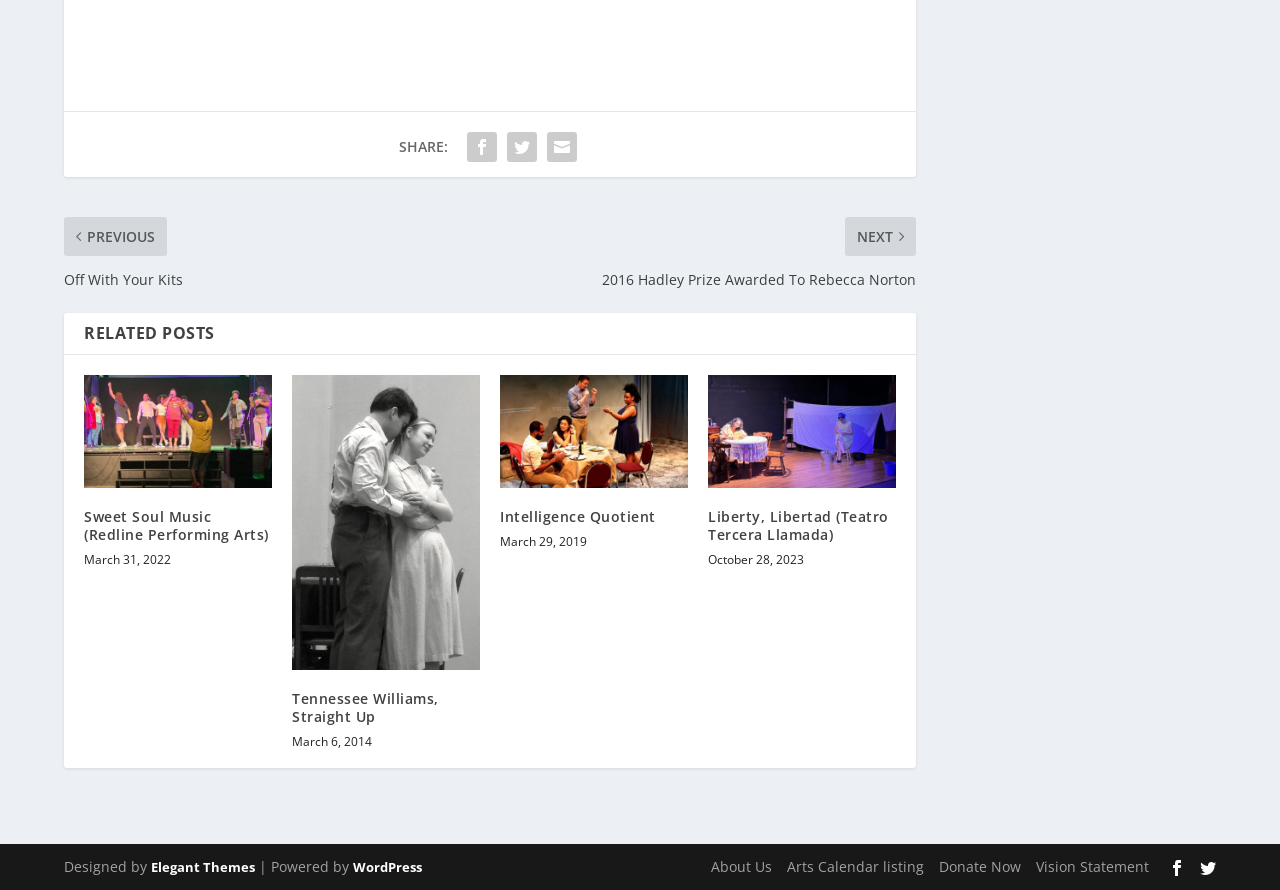Can you provide the bounding box coordinates for the element that should be clicked to implement the instruction: "Visit 'Elegant Themes'"?

[0.118, 0.965, 0.199, 0.985]